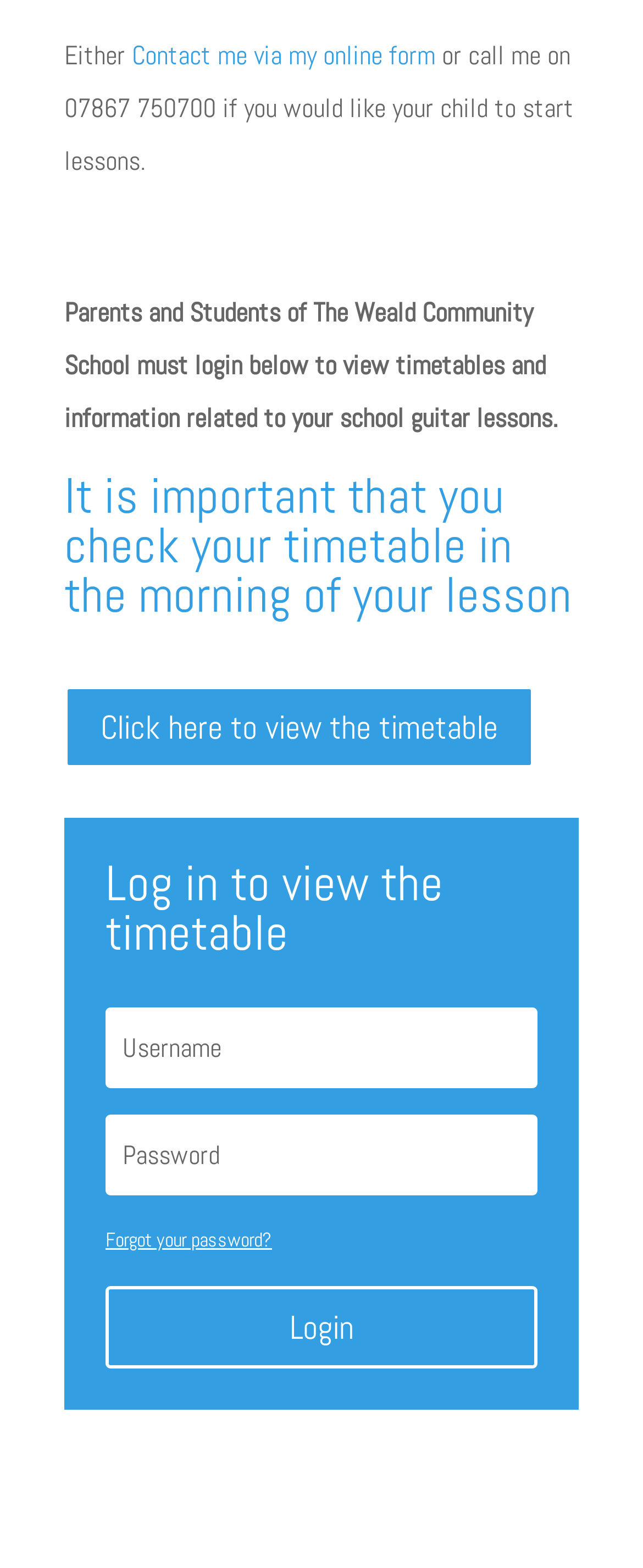Extract the bounding box coordinates for the UI element described by the text: "name="log" placeholder="Username"". The coordinates should be in the form of [left, top, right, bottom] with values between 0 and 1.

[0.164, 0.642, 0.836, 0.694]